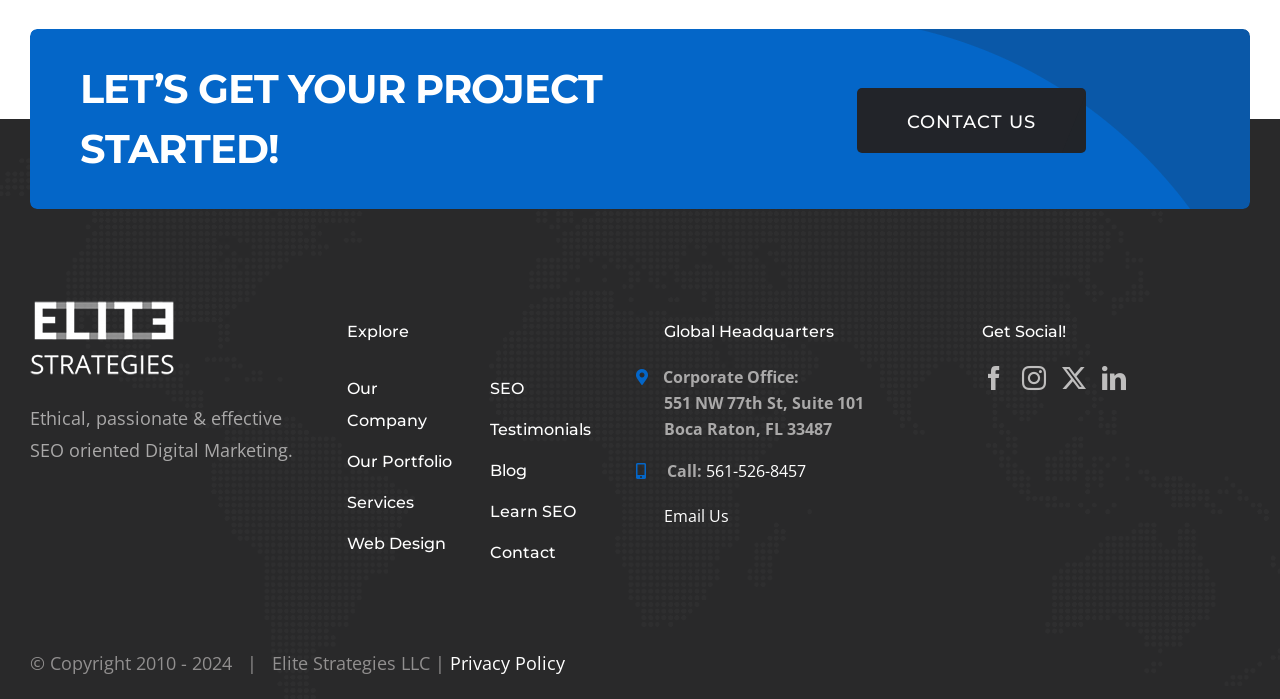Find the bounding box coordinates of the clickable region needed to perform the following instruction: "Explore 'Our Company'". The coordinates should be provided as four float numbers between 0 and 1, i.e., [left, top, right, bottom].

[0.271, 0.522, 0.369, 0.627]